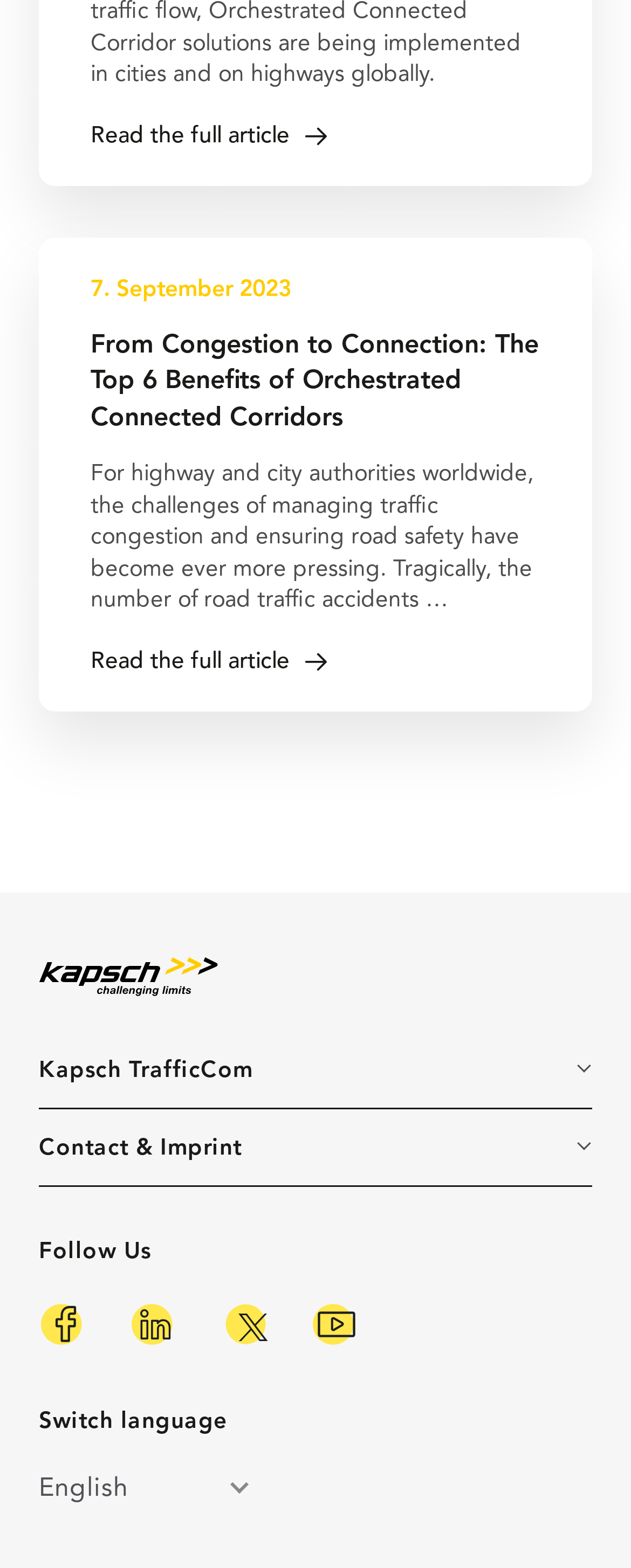What is the date of the article?
Please describe in detail the information shown in the image to answer the question.

The date of the article can be found in the StaticText element with the text '7. September 2023' located at the top of the webpage, below the 'Read the full article' link.